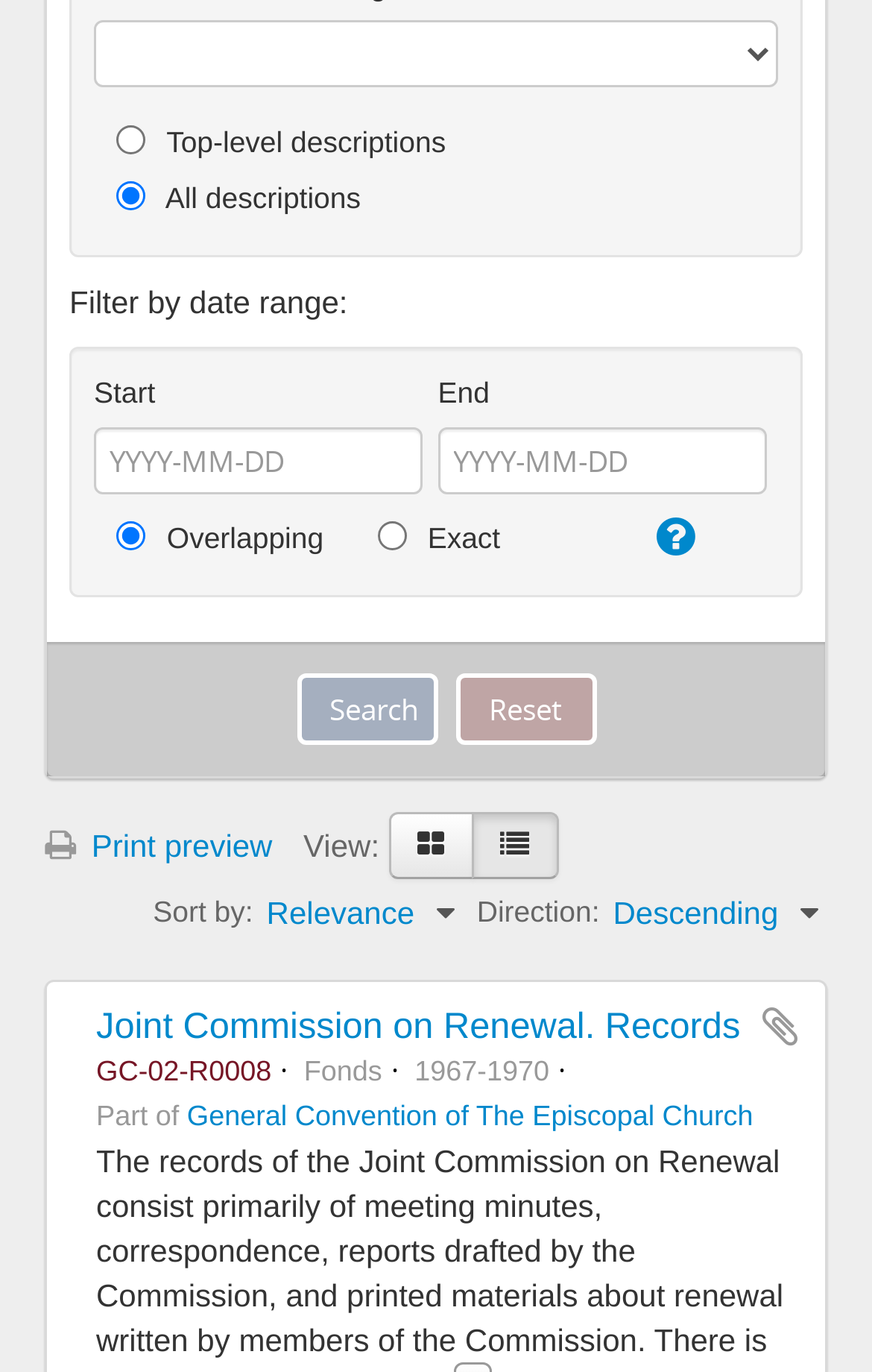Given the following UI element description: "value="Search"", find the bounding box coordinates in the webpage screenshot.

[0.342, 0.491, 0.503, 0.543]